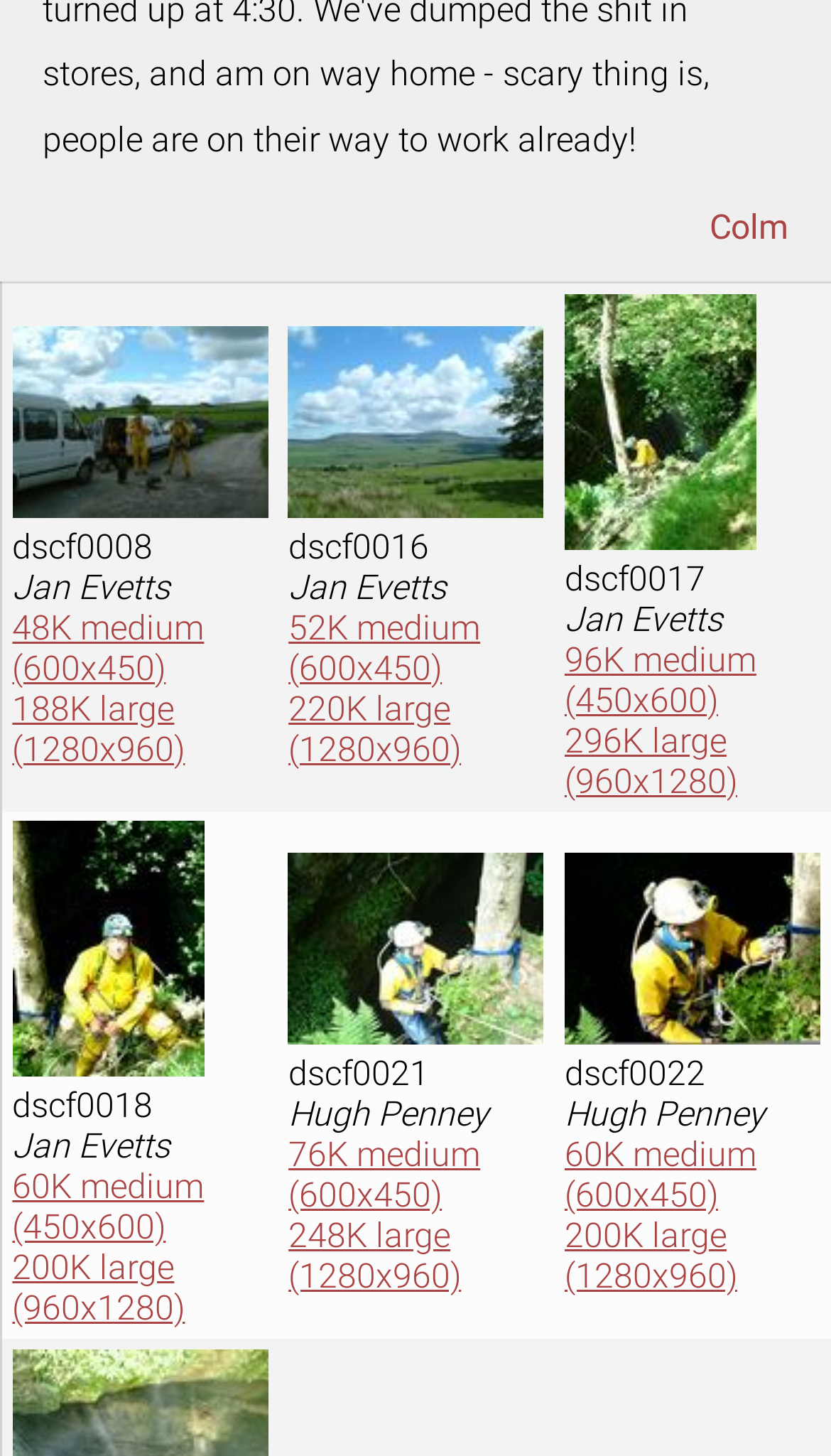Please identify the bounding box coordinates of the clickable region that I should interact with to perform the following instruction: "view Jan Evetts' 48K medium image". The coordinates should be expressed as four float numbers between 0 and 1, i.e., [left, top, right, bottom].

[0.015, 0.224, 0.323, 0.355]